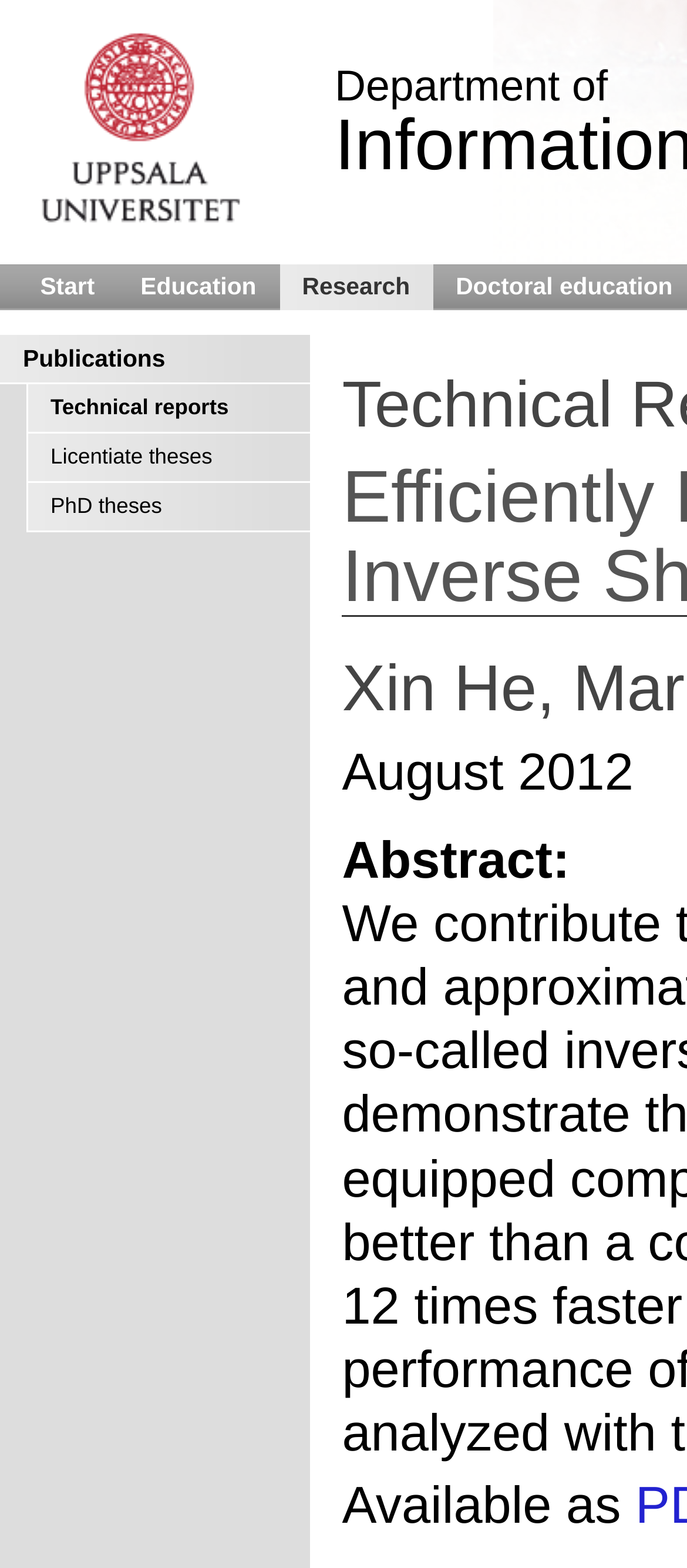Reply to the question below using a single word or brief phrase:
What is the date mentioned on the page?

August 2012